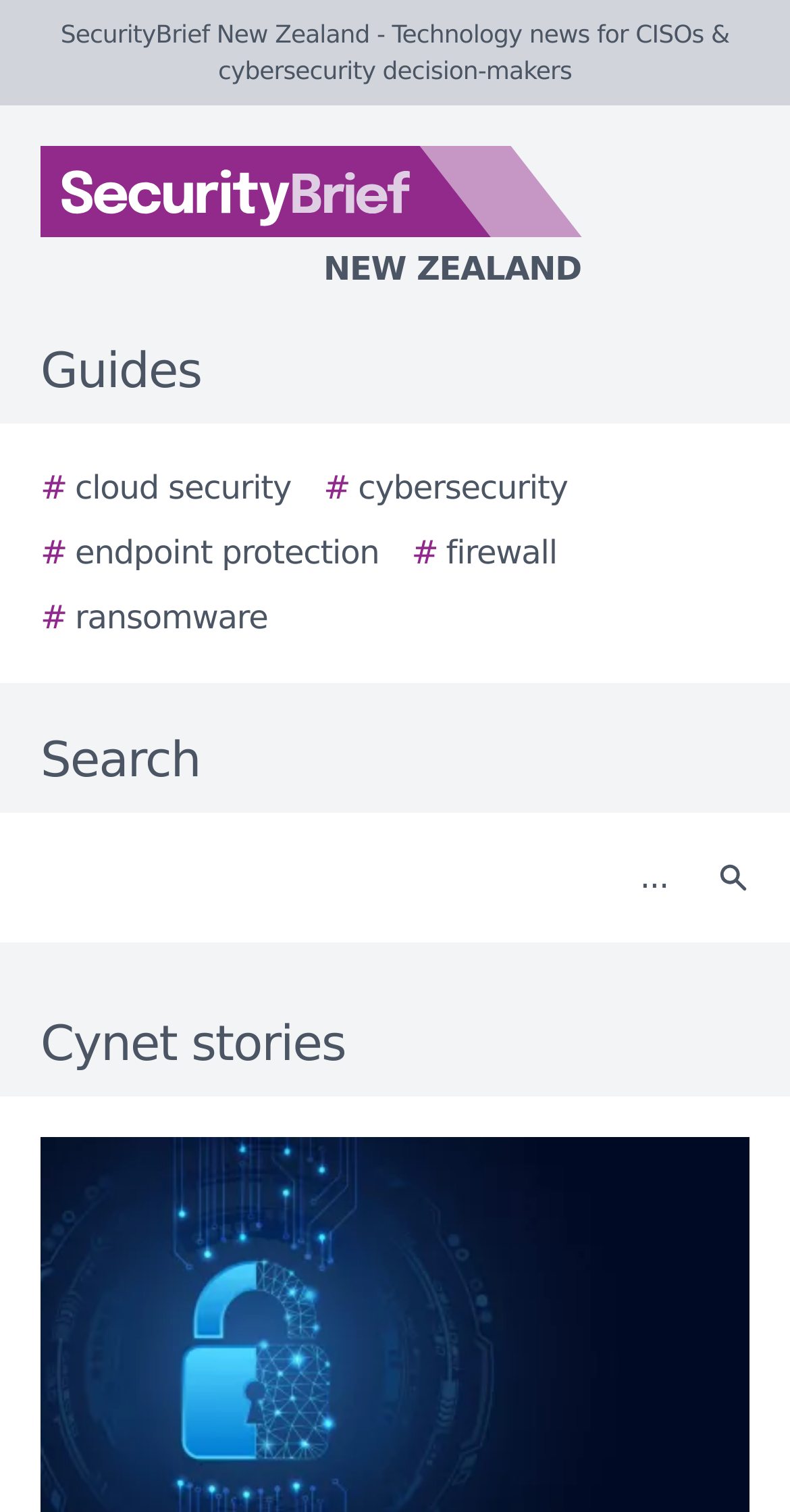How many categories are listed under Guides?
Answer with a single word or phrase by referring to the visual content.

5